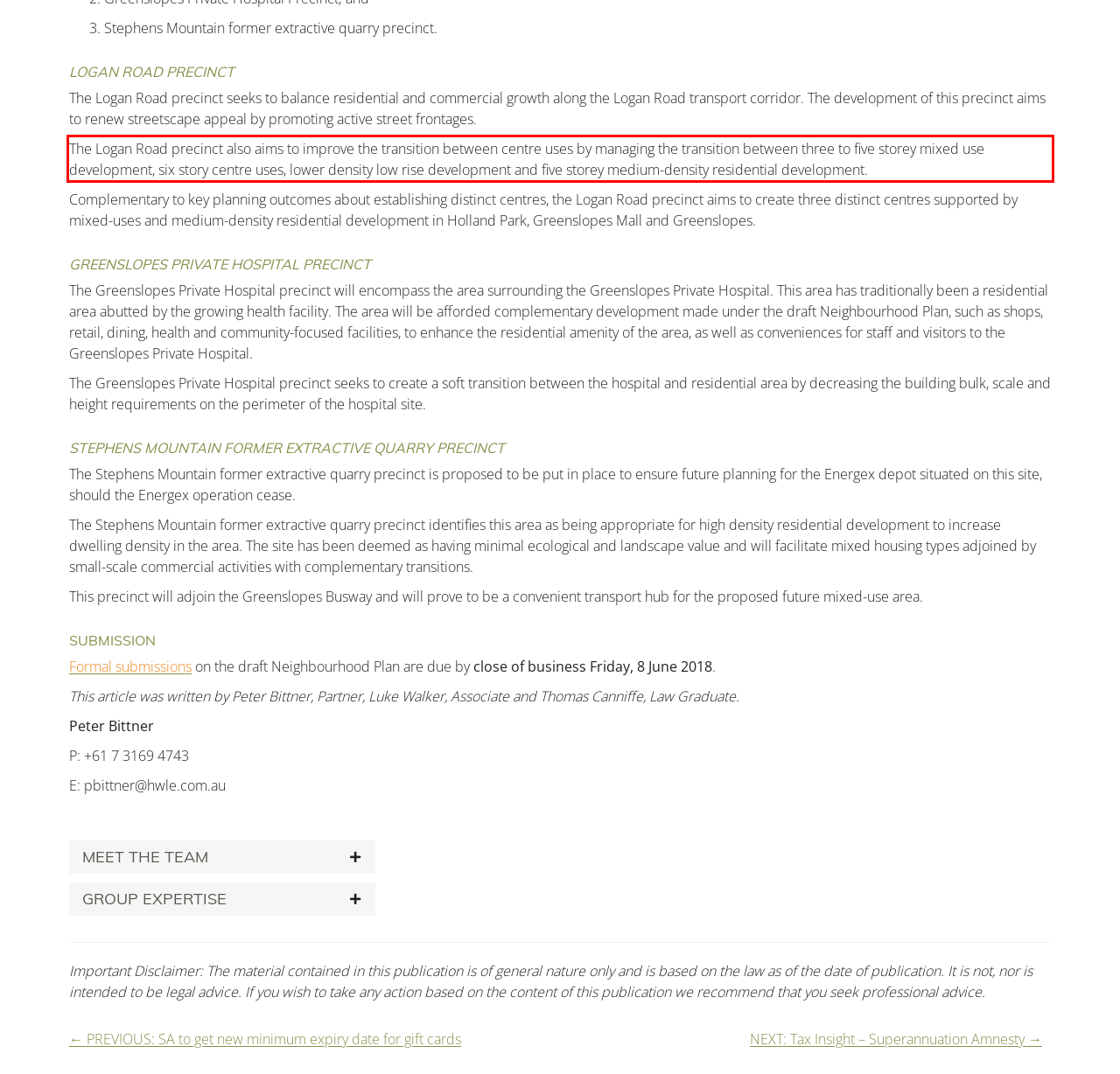Please look at the webpage screenshot and extract the text enclosed by the red bounding box.

The Logan Road precinct also aims to improve the transition between centre uses by managing the transition between three to five storey mixed use development, six story centre uses, lower density low rise development and five storey medium-density residential development.